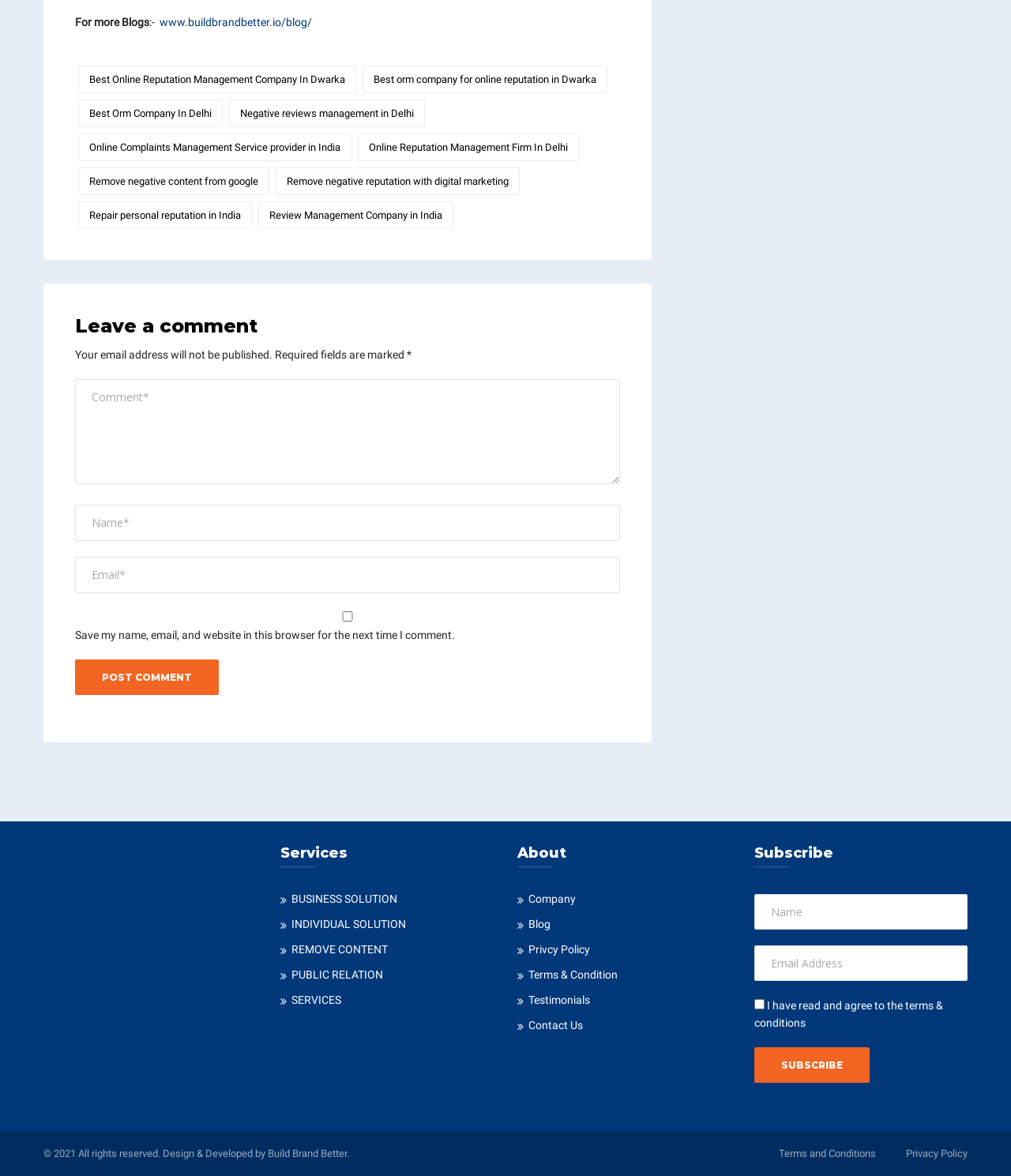Who developed the website?
Based on the image, answer the question in a detailed manner.

The website's footer section contains a copyright notice that mentions 'Design & Developed by Build Brand Better', indicating that Build Brand Better is the developer of the website.